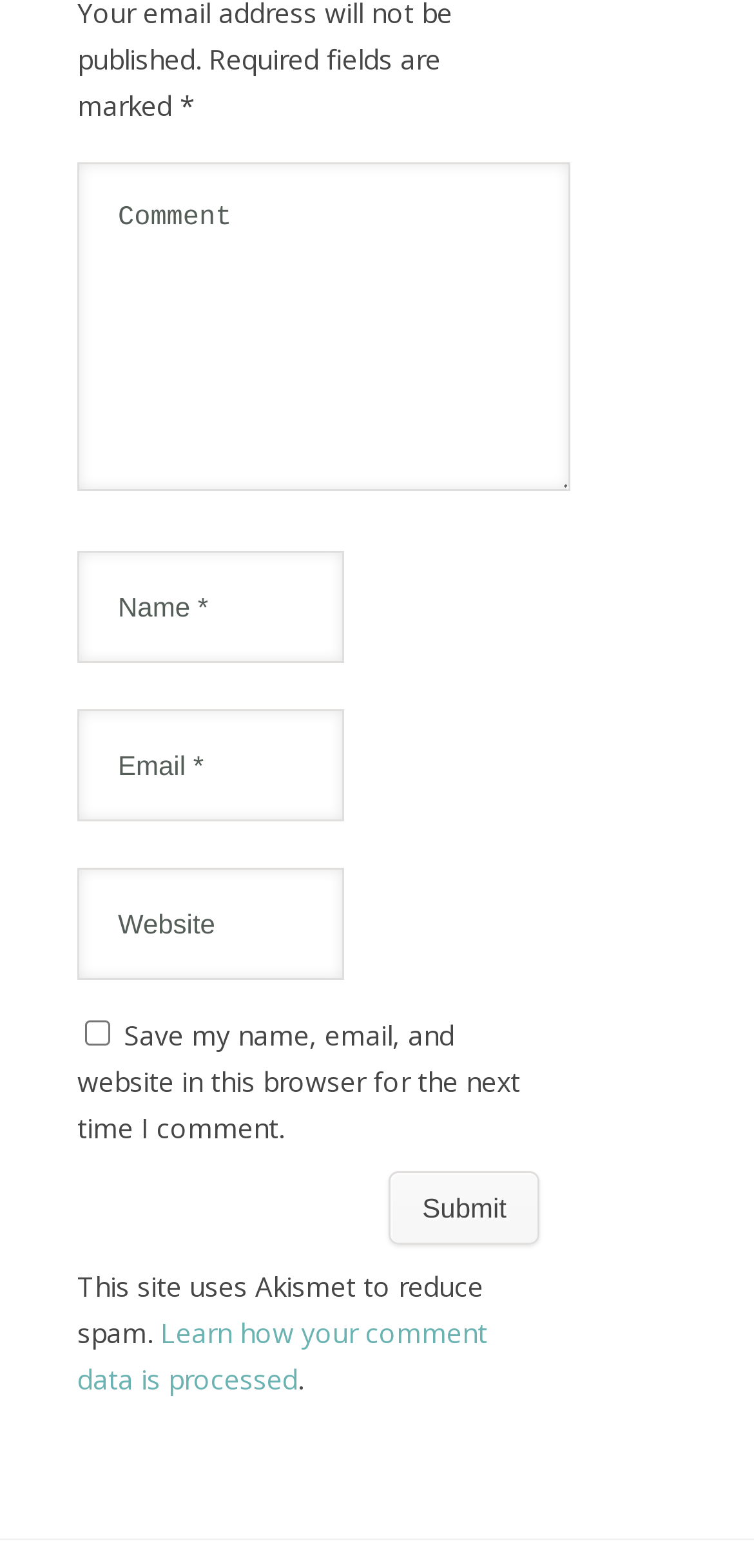Find the coordinates for the bounding box of the element with this description: "aria-label="Menu"".

None